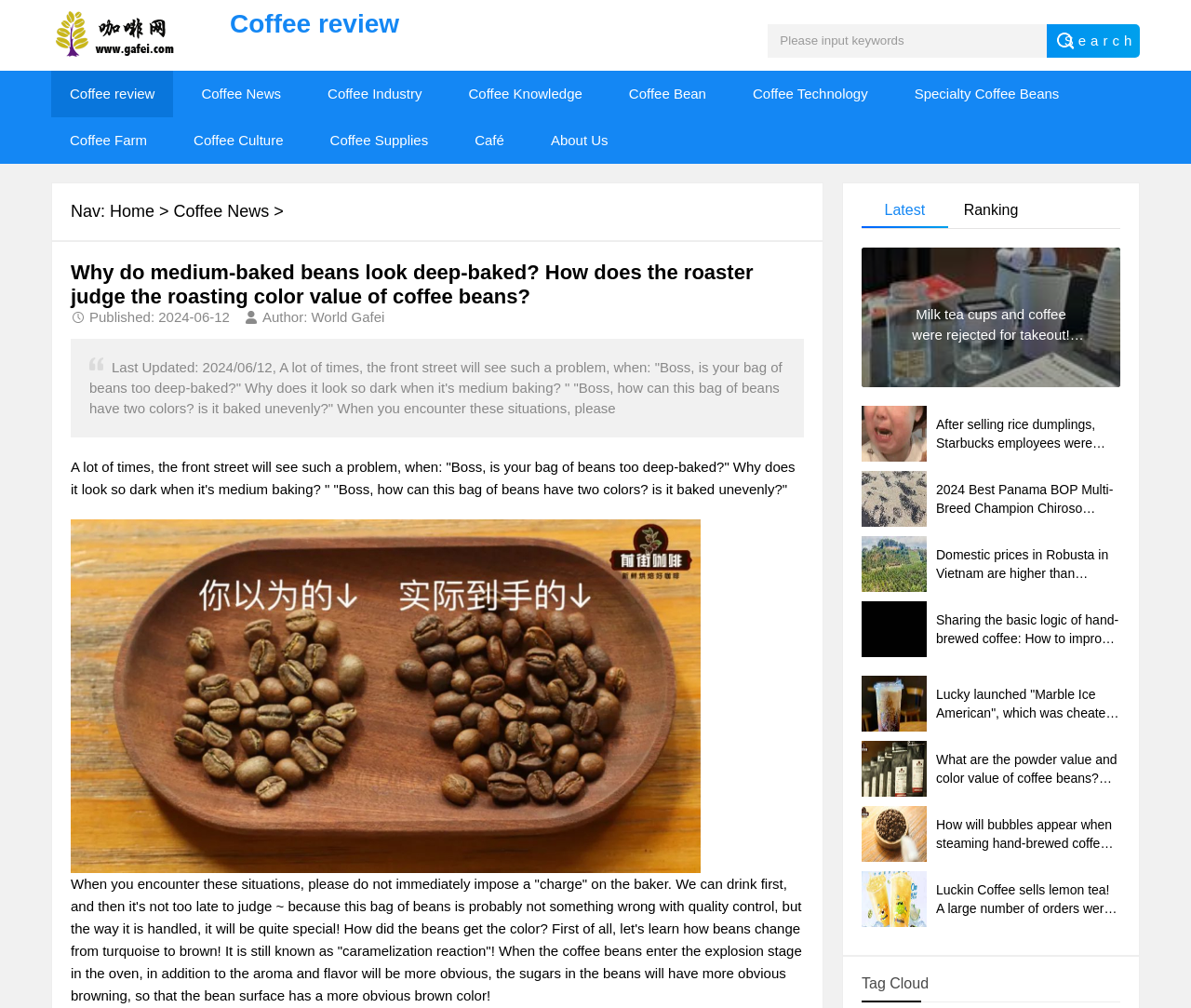Please predict the bounding box coordinates of the element's region where a click is necessary to complete the following instruction: "Read the article about coffee review". The coordinates should be represented by four float numbers between 0 and 1, i.e., [left, top, right, bottom].

[0.043, 0.009, 0.645, 0.039]